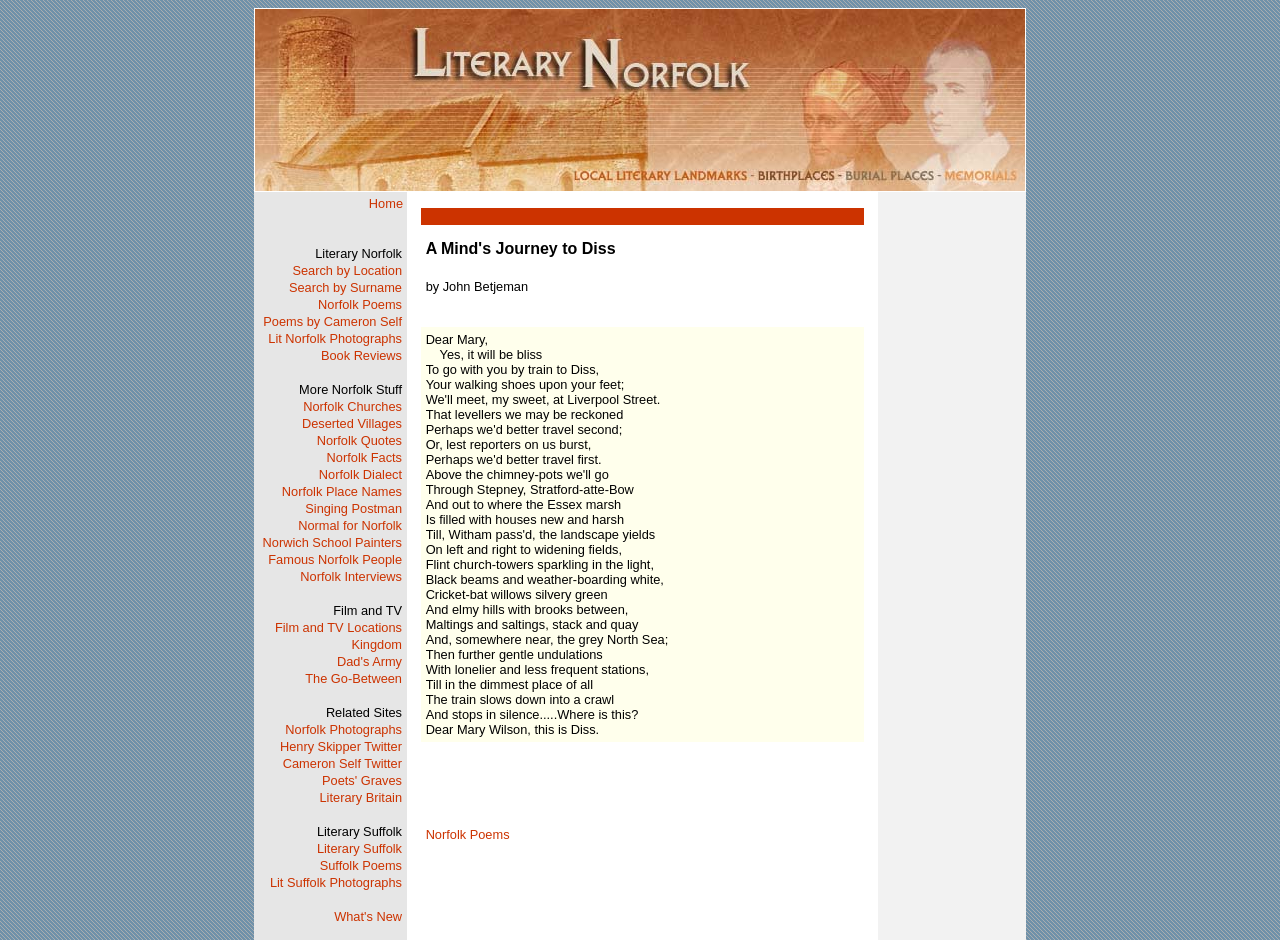Pinpoint the bounding box coordinates for the area that should be clicked to perform the following instruction: "View Norfolk Poems".

[0.248, 0.316, 0.314, 0.332]